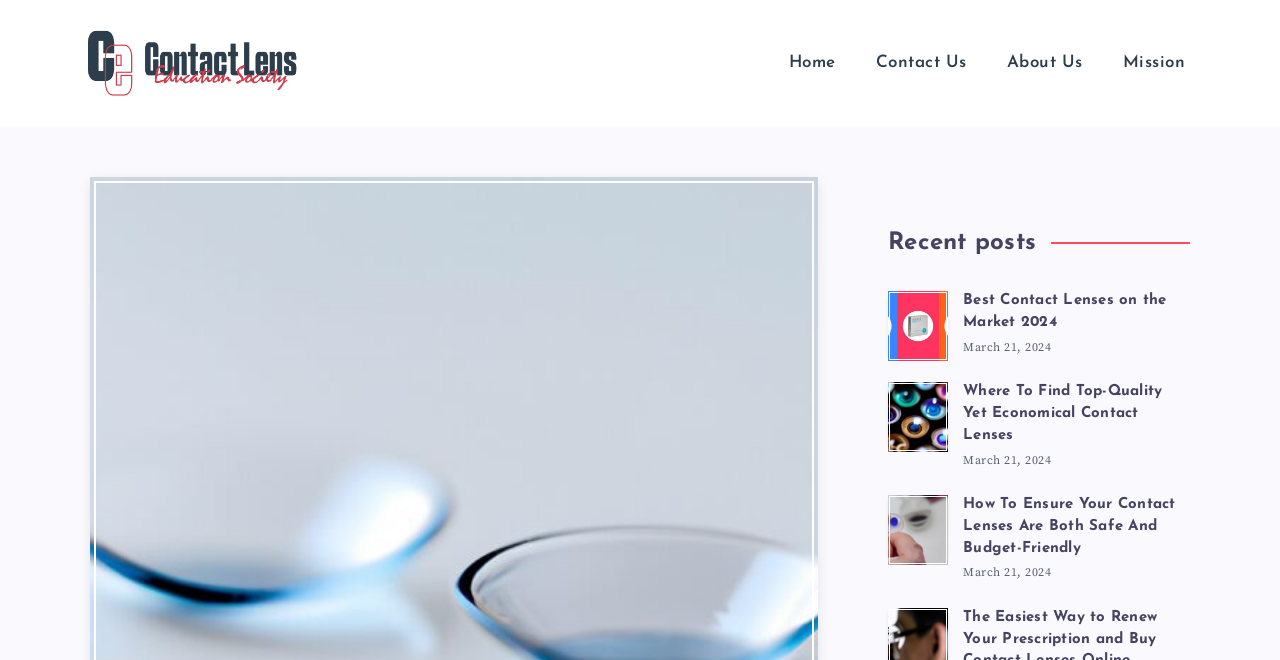How many recent posts are displayed?
Please give a detailed and elaborate answer to the question based on the image.

The recent posts section is indicated by the heading 'Recent posts'. Under this heading, there are three article elements, each containing a link, a heading, and a time element. Therefore, there are three recent posts displayed.